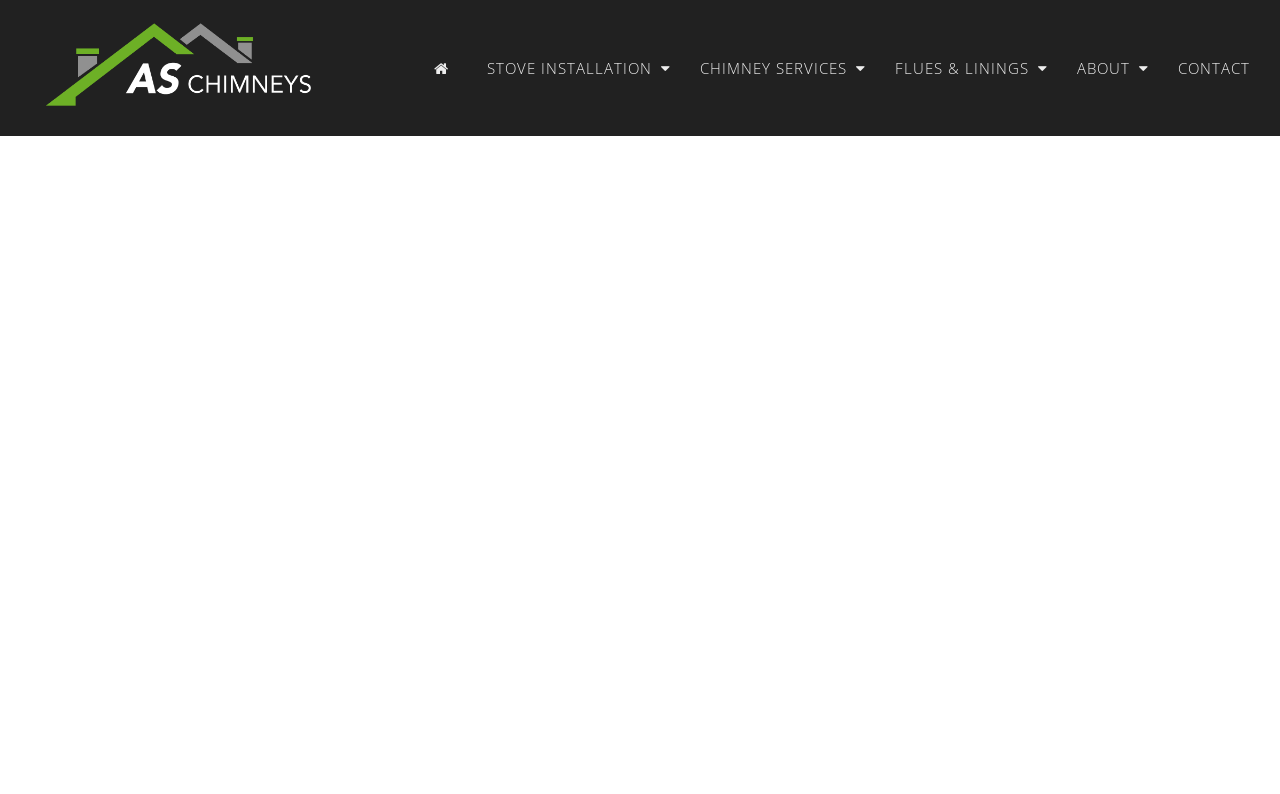What is the qualification of the engineers?
Give a one-word or short phrase answer based on the image.

NVQ qualified and HETAS approved